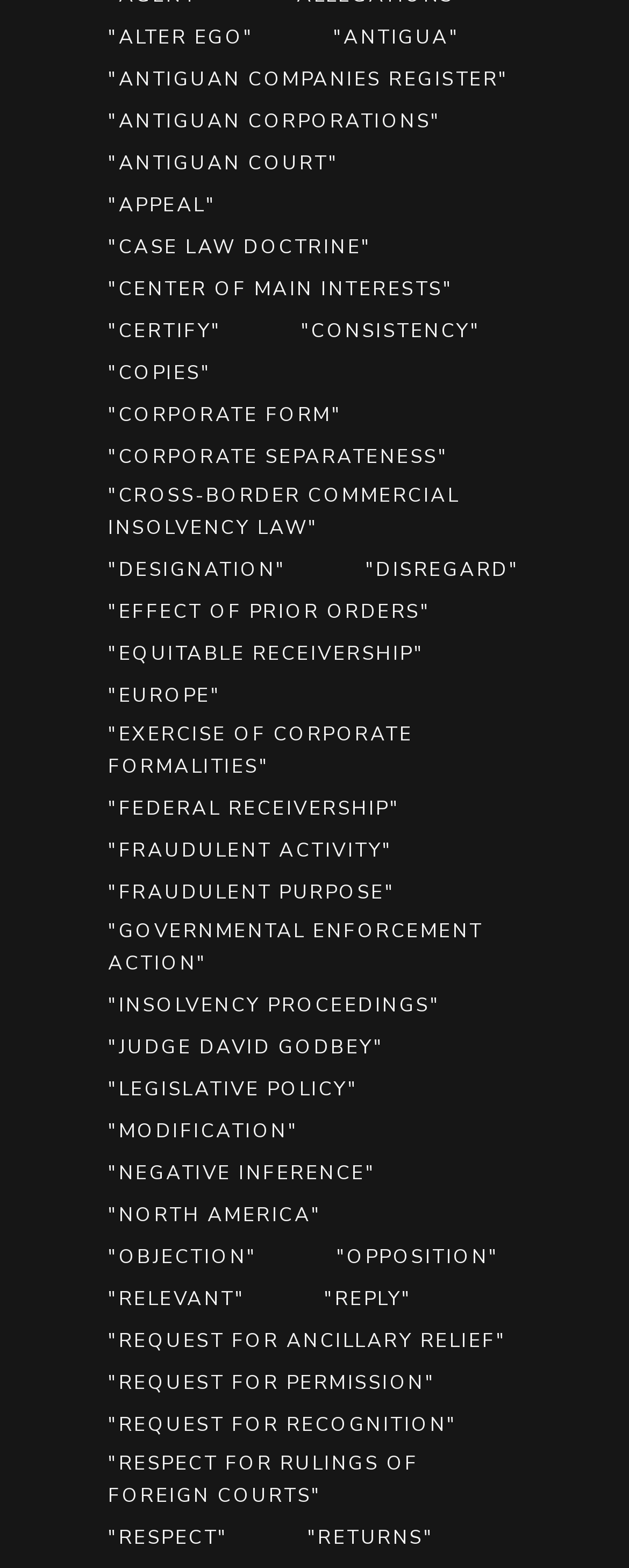Use a single word or phrase to answer the question:
How many links are above the 'ANTIGUAN COMPANIES REGISTER' link?

2